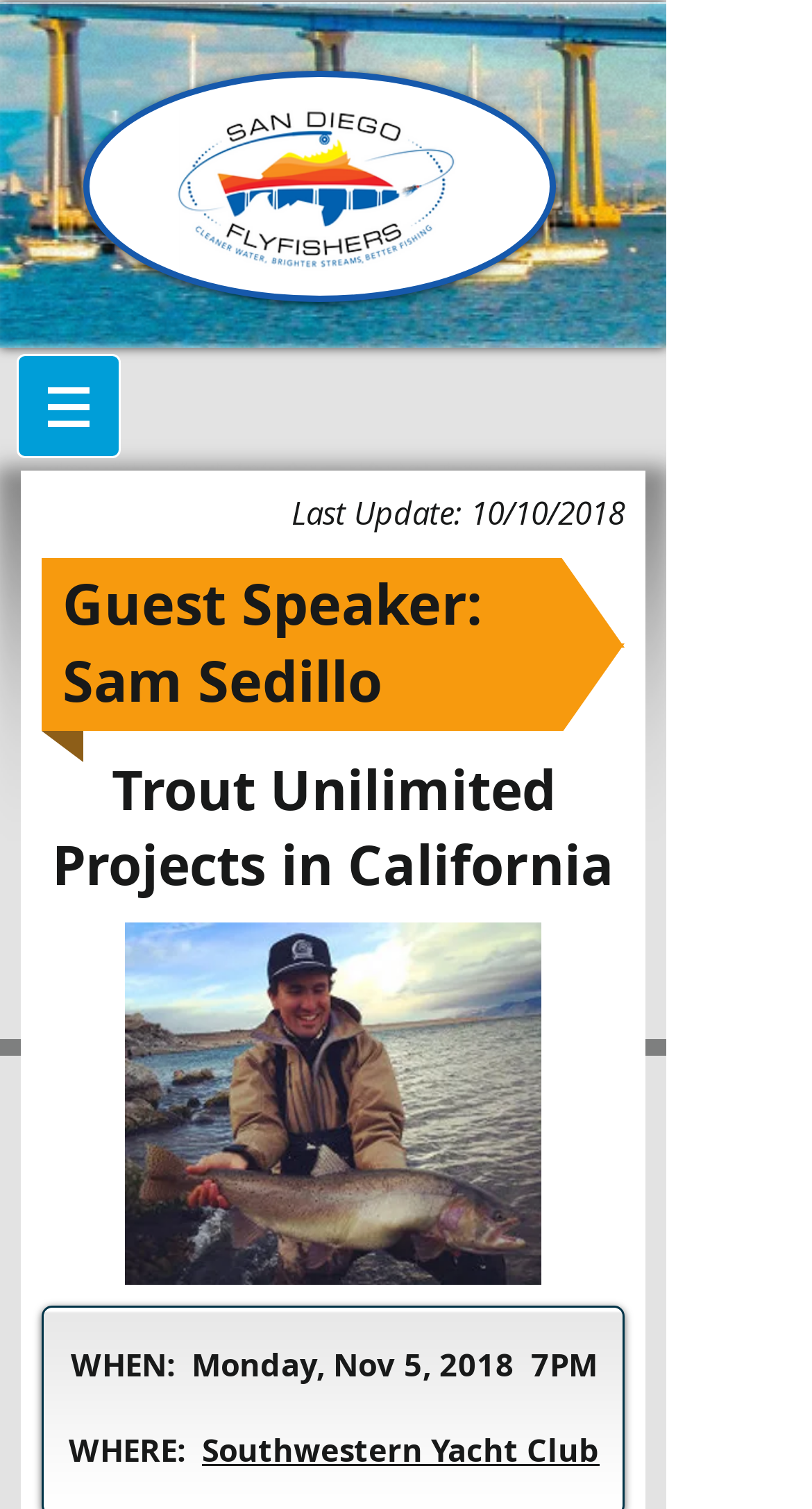Generate a thorough description of the webpage.

The webpage is about the San Diego Fly Fishers (SDFF) organization, specifically featuring information about the upcoming speaker, Sam Sedillo, at the next SDFF program meeting. 

At the top of the page, there is a heading that displays the organization's name, "San Diego Fly Fishers San Diego Fly Fishing Club Fly Fishing Club San Diego", followed by the SDFF logo, which is an image. 

To the left of the logo, there is a navigation menu labeled "Site" with a button that has a popup menu. 

Below the logo, there is a heading that indicates the last update date of the page, "Last Update: 10/10/2018". 

The main content of the page is focused on the guest speaker, Sam Sedillo, with a heading that announces his name. Below this heading, there is another heading that describes the topic of his presentation, "Trout Unlimited Projects in California". 

To the right of the topic heading, there is an image of Sam Sedillo. 

Further down the page, there are two blocks of text that provide details about the event, including the date, time, and location. The location is a link to the "Southwestern Yacht Club".